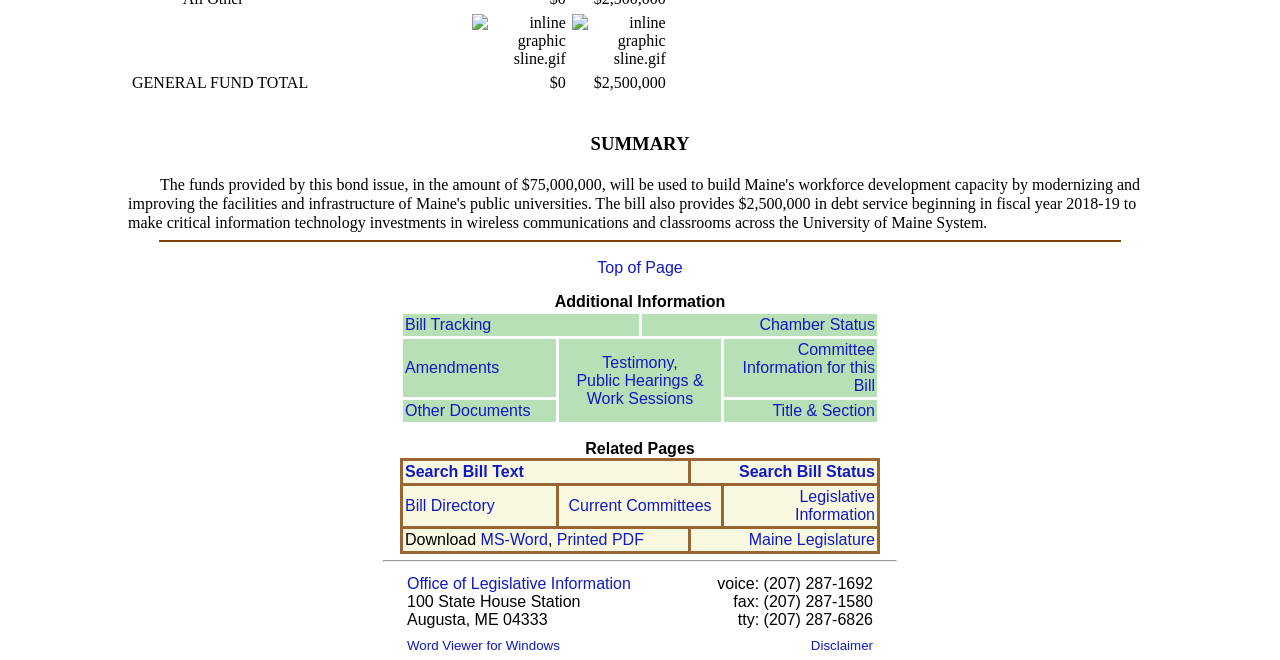What is the purpose of the 'Search Bill Text' link?
Answer the question with just one word or phrase using the image.

To search bill text